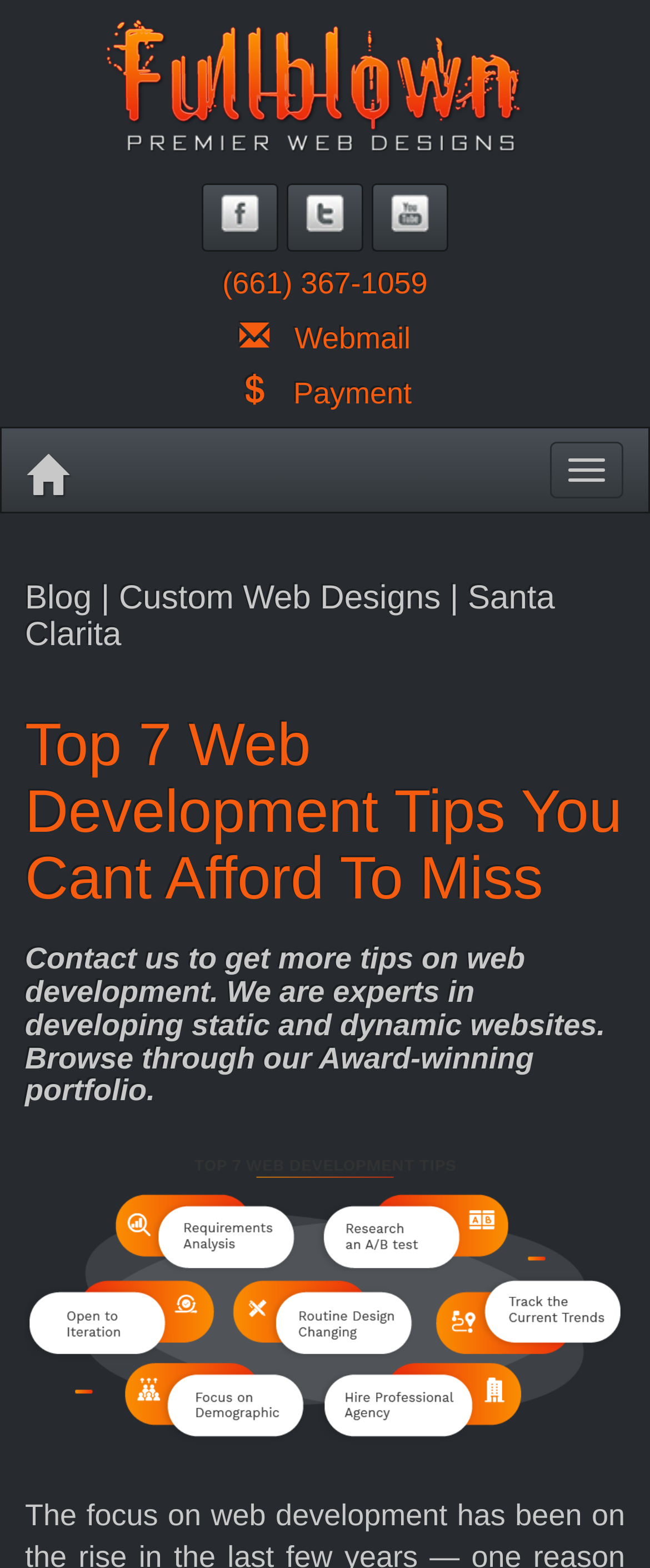Given the element description alt="Full Blown Premier Web Designs", identify the bounding box coordinates for the UI element on the webpage screenshot. The format should be (top-left x, top-left y, bottom-right x, bottom-right y), with values between 0 and 1.

[0.038, 0.011, 0.962, 0.106]